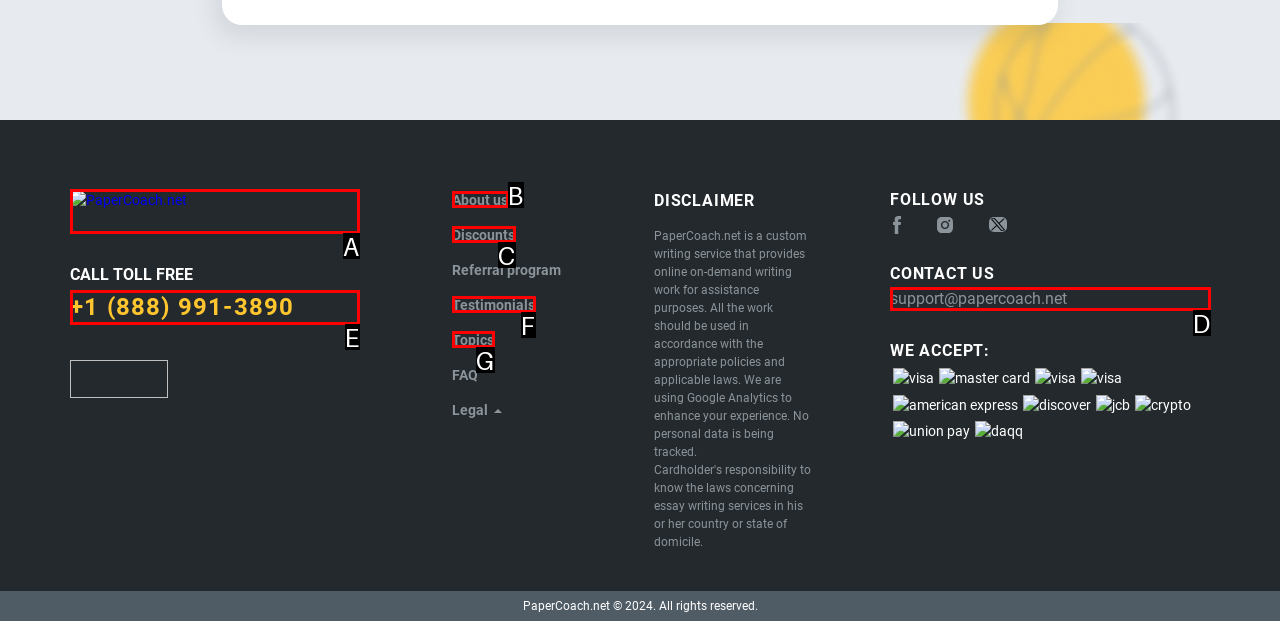Determine which option matches the element description: support@papercoach.net
Reply with the letter of the appropriate option from the options provided.

D